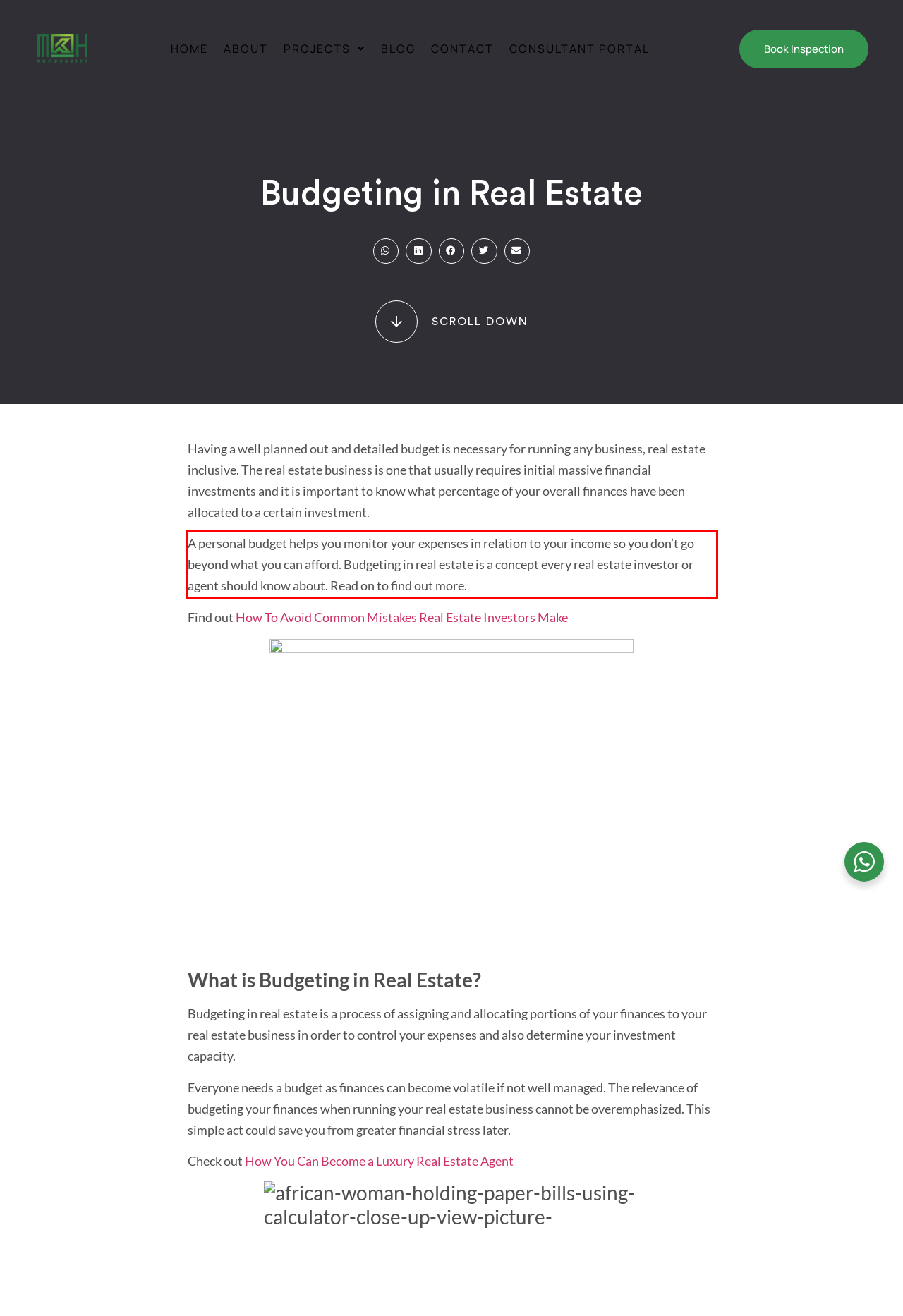You are presented with a screenshot containing a red rectangle. Extract the text found inside this red bounding box.

A personal budget helps you monitor your expenses in relation to your income so you don’t go beyond what you can afford. Budgeting in real estate is a concept every real estate investor or agent should know about. Read on to find out more.